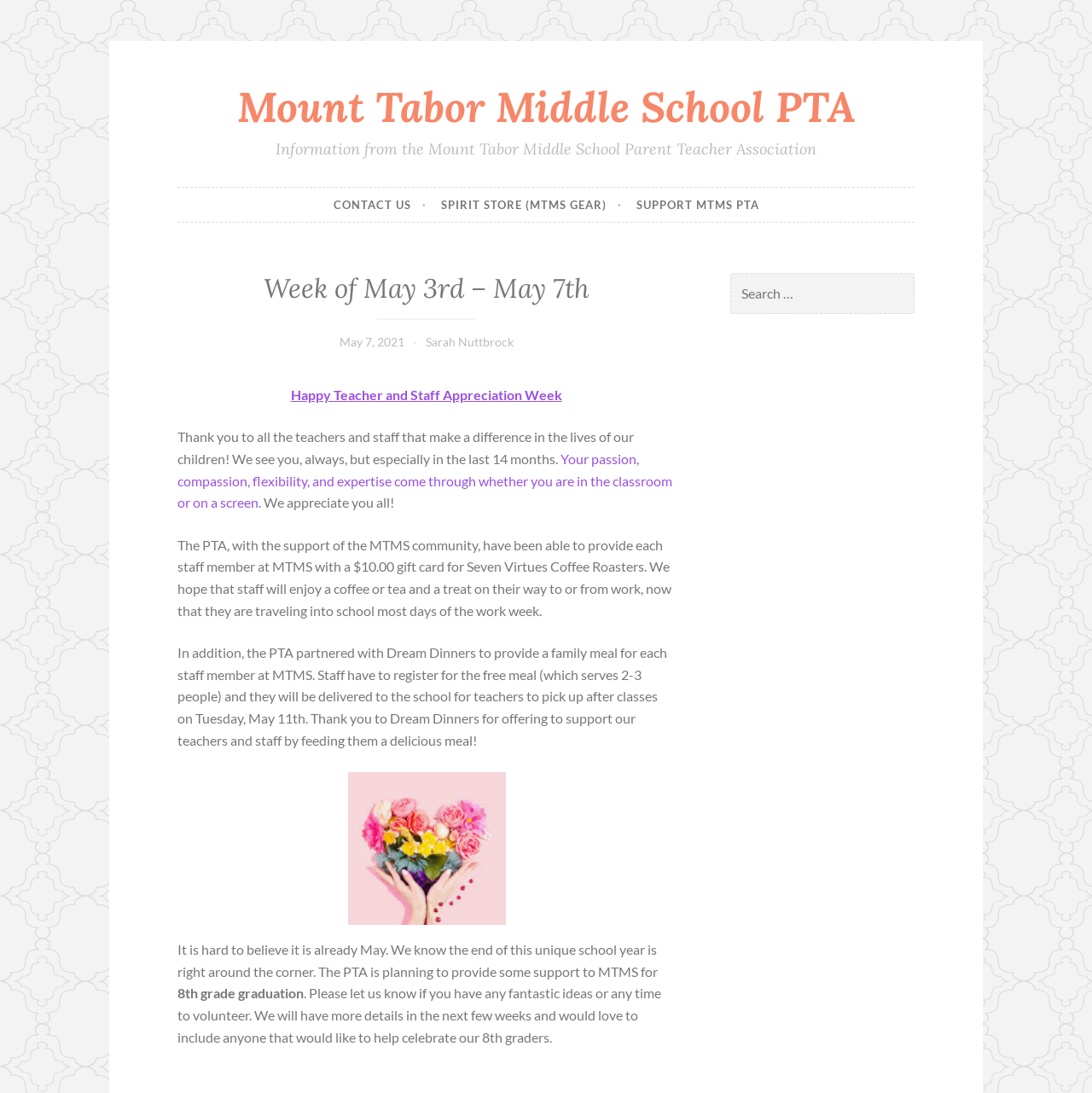Please find and give the text of the main heading on the webpage.

Mount Tabor Middle School PTA